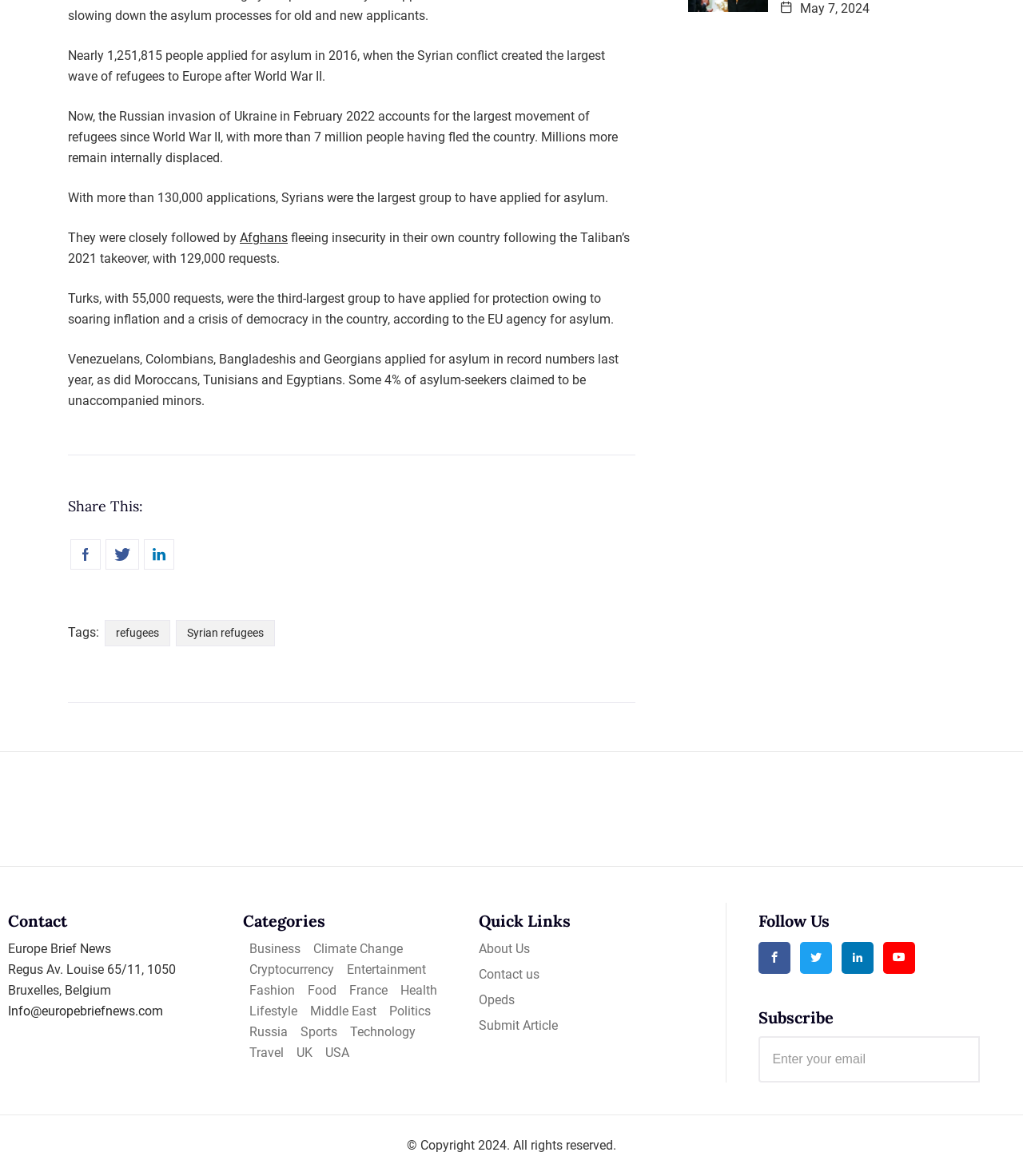Please give the bounding box coordinates of the area that should be clicked to fulfill the following instruction: "Share this article on Facebook". The coordinates should be in the format of four float numbers from 0 to 1, i.e., [left, top, right, bottom].

[0.07, 0.459, 0.098, 0.484]